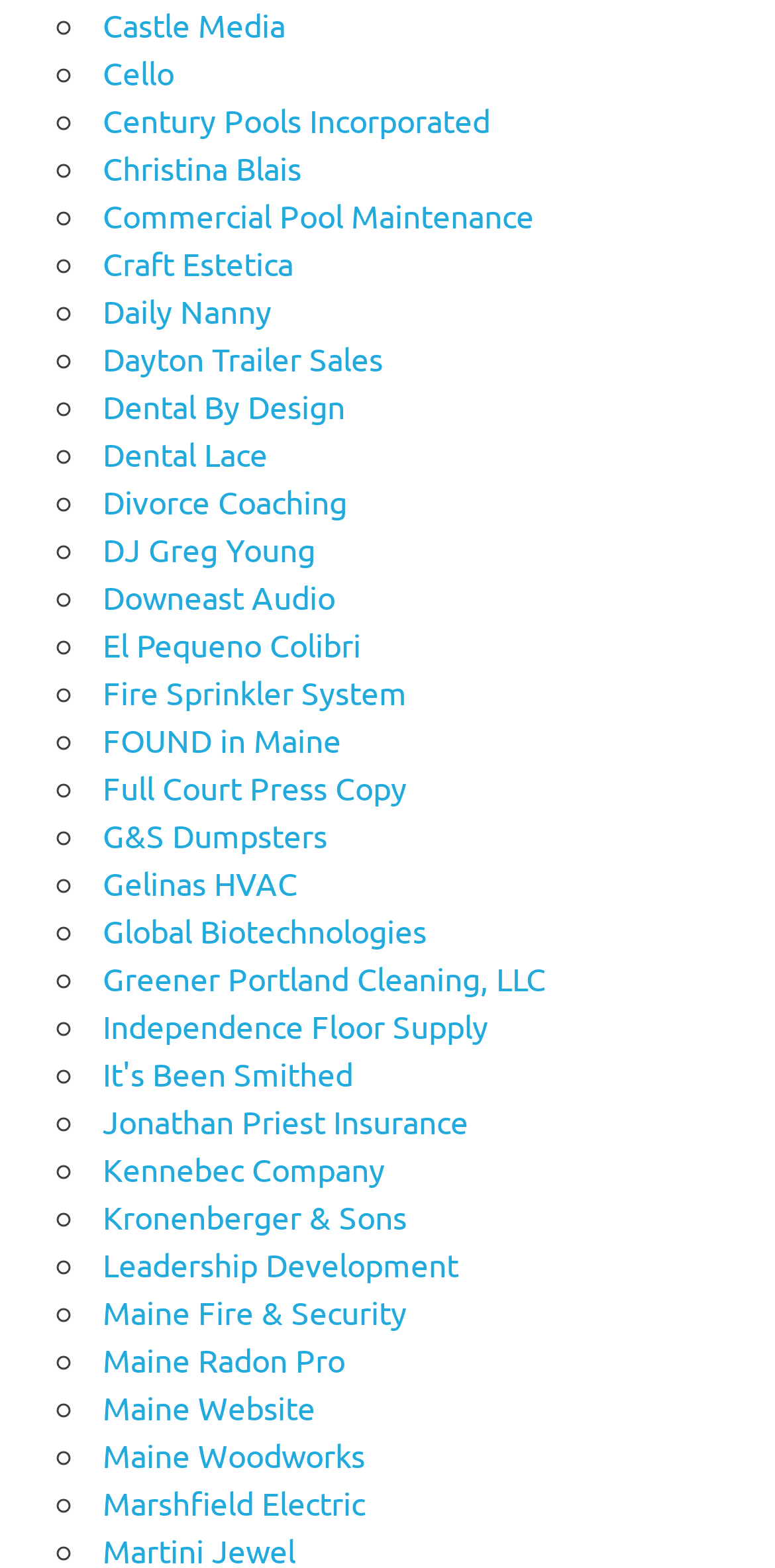Please respond in a single word or phrase: 
What is the first company listed?

Castle Media